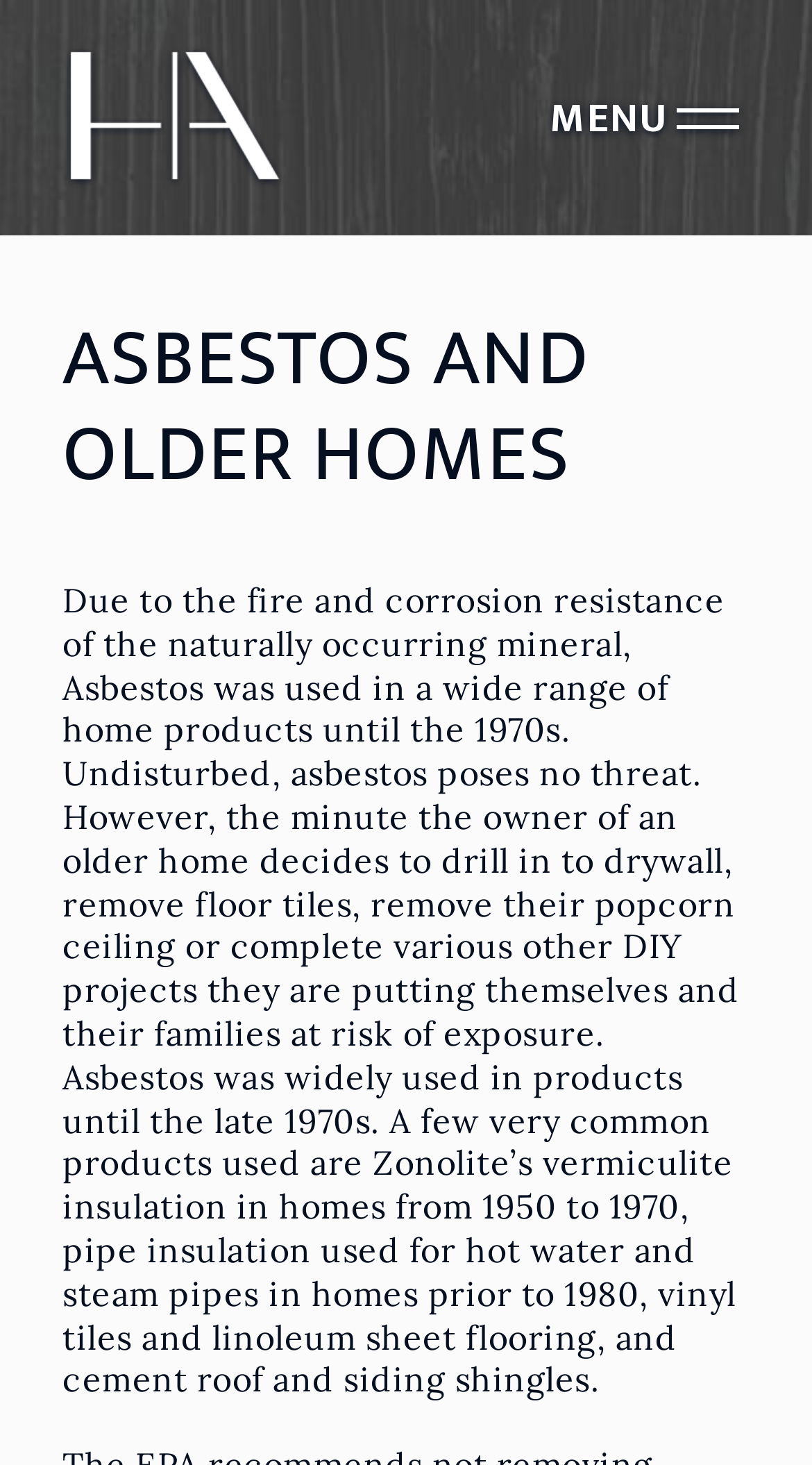Using the element description Previous, predict the bounding box coordinates for the UI element. Provide the coordinates in (top-left x, top-left y, bottom-right x, bottom-right y) format with values ranging from 0 to 1.

None